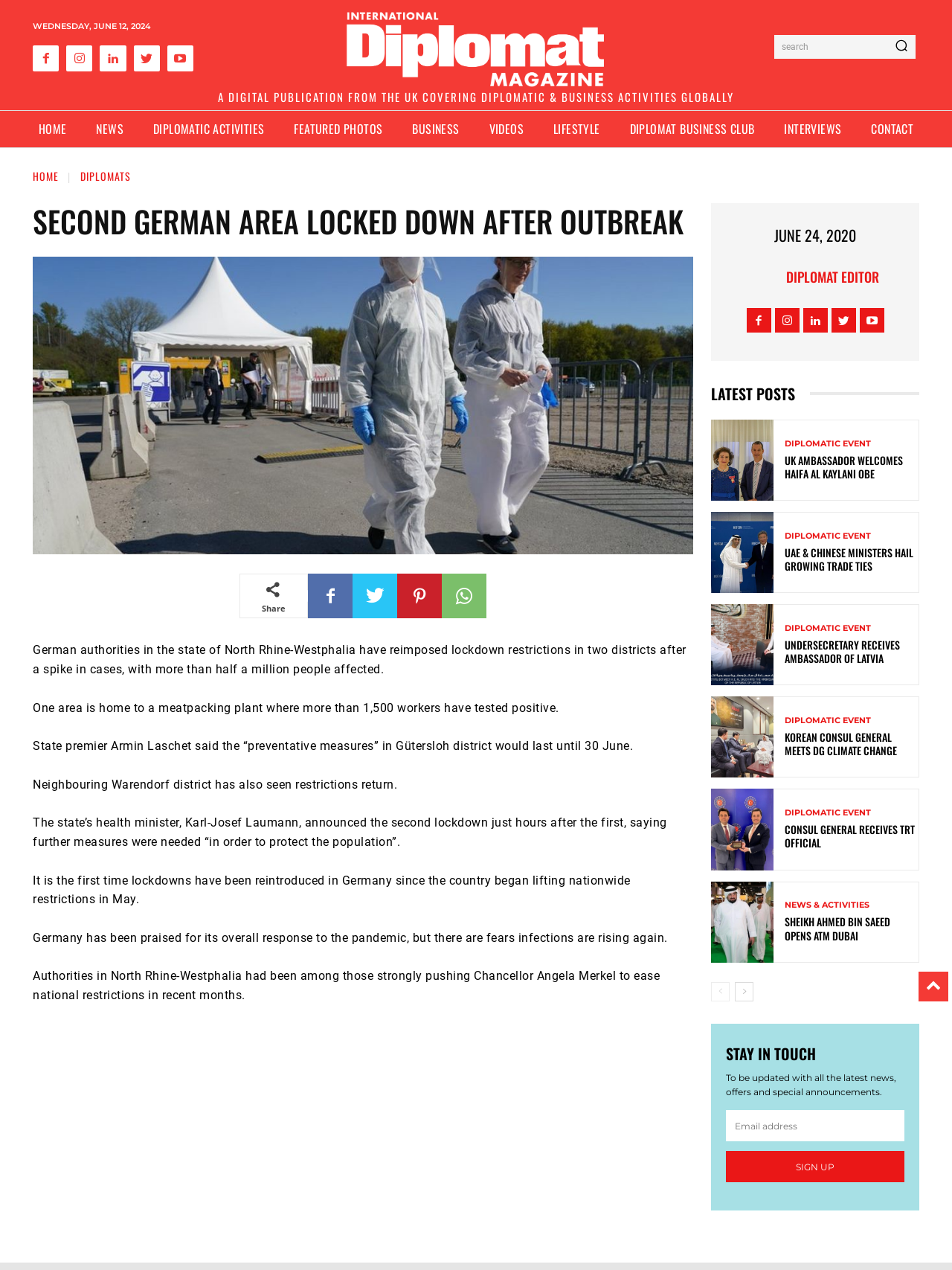Give a detailed account of the webpage, highlighting key information.

This webpage is an article from The International Diplomat, a digital publication covering diplomatic and business activities globally. At the top, there is a logo and a navigation menu with links to various sections, including Home, News, Diplomatic Activities, Featured Photos, Business, Videos, Lifestyle, and Contact. Below the navigation menu, there is a search bar.

The main article is titled "Second German area locked down after outbreak" and is accompanied by several paragraphs of text describing the lockdown restrictions in two districts in North Rhine-Westphalia, Germany, due to a spike in COVID-19 cases. The article also includes quotes from state premier Armin Laschet and health minister Karl-Josef Laumann.

To the right of the article, there are social media links and a "Share" button. Below the article, there is a section titled "LATEST POSTS" with links to several other news articles, including "UK Ambassador welcomes Haifa Al Kaylani OBE", "UAE & Chinese Ministers hail growing trade ties", and "Undersecretary receives Ambassador of Latvia".

At the bottom of the page, there are links to previous and next pages, as well as a section titled "STAY IN TOUCH" with a textbox to enter an email address to receive updates on the latest news, offers, and special announcements.